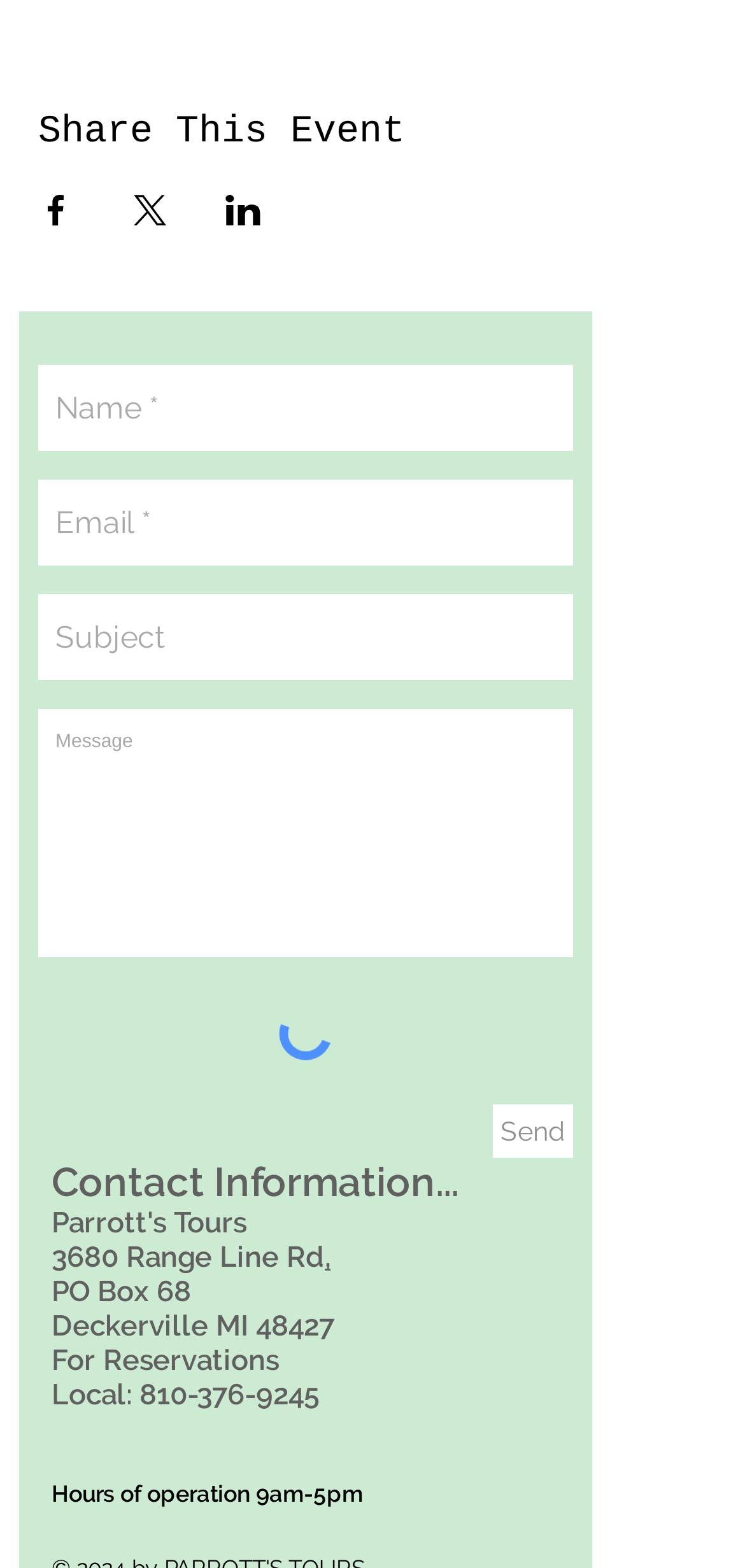How can I contact the office?
From the screenshot, provide a brief answer in one word or phrase.

Local: 810-376-9245